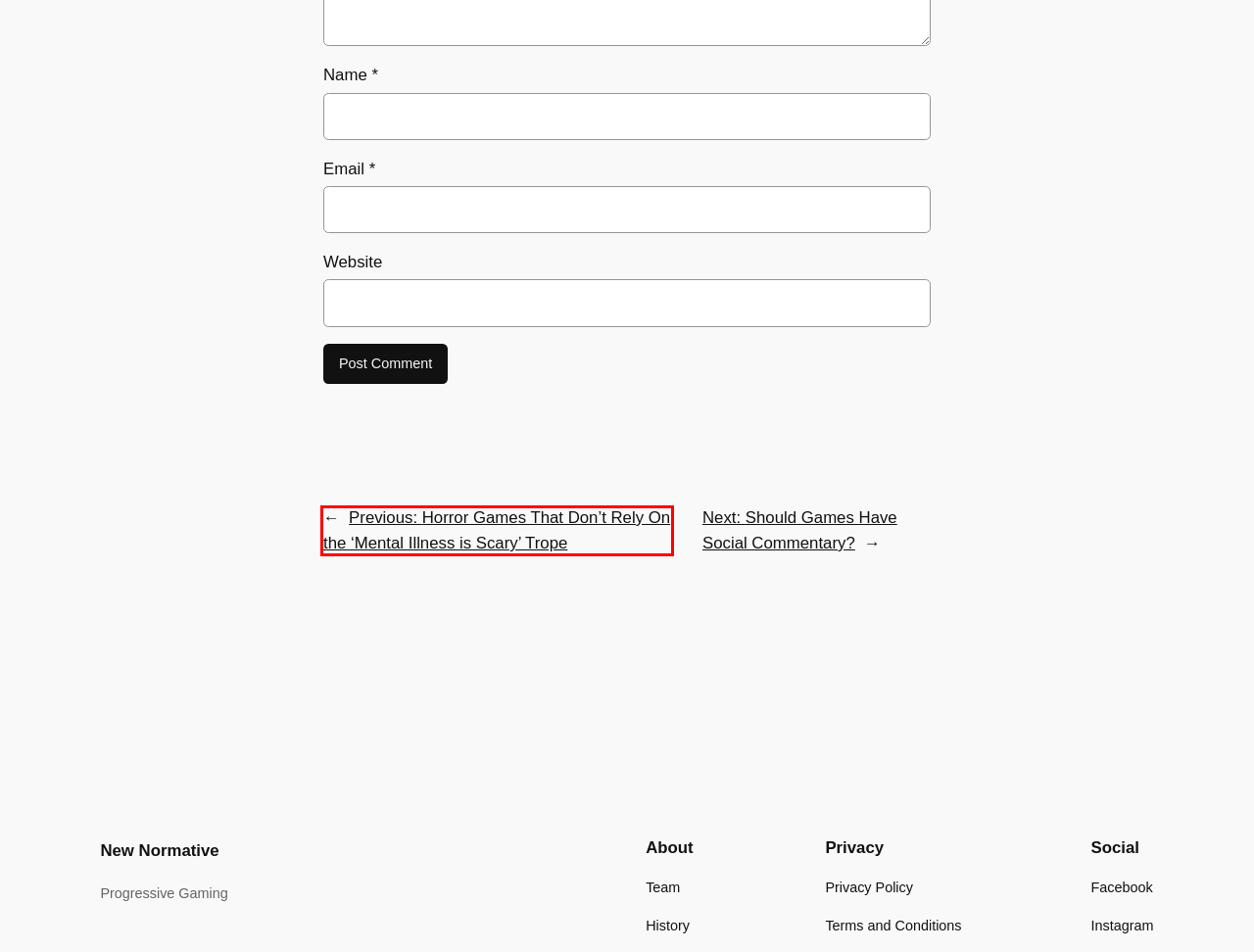Given a webpage screenshot with a UI element marked by a red bounding box, choose the description that best corresponds to the new webpage that will appear after clicking the element. The candidates are:
A. New Normative – Progressive Gaming
B. Read – New Normative
C. Deva M. Gregory – New Normative
D. loot boxes – New Normative
E. DEVA MARIE GREGORY
F. There’s No Such Thing as a ‘Good’ Loot Box – New Normative
G. Horror Games That Don’t Rely On the ‘Mental Illness is Scary’ Trope – New Normative
H. Should Games Have Social Commentary? – New Normative

G